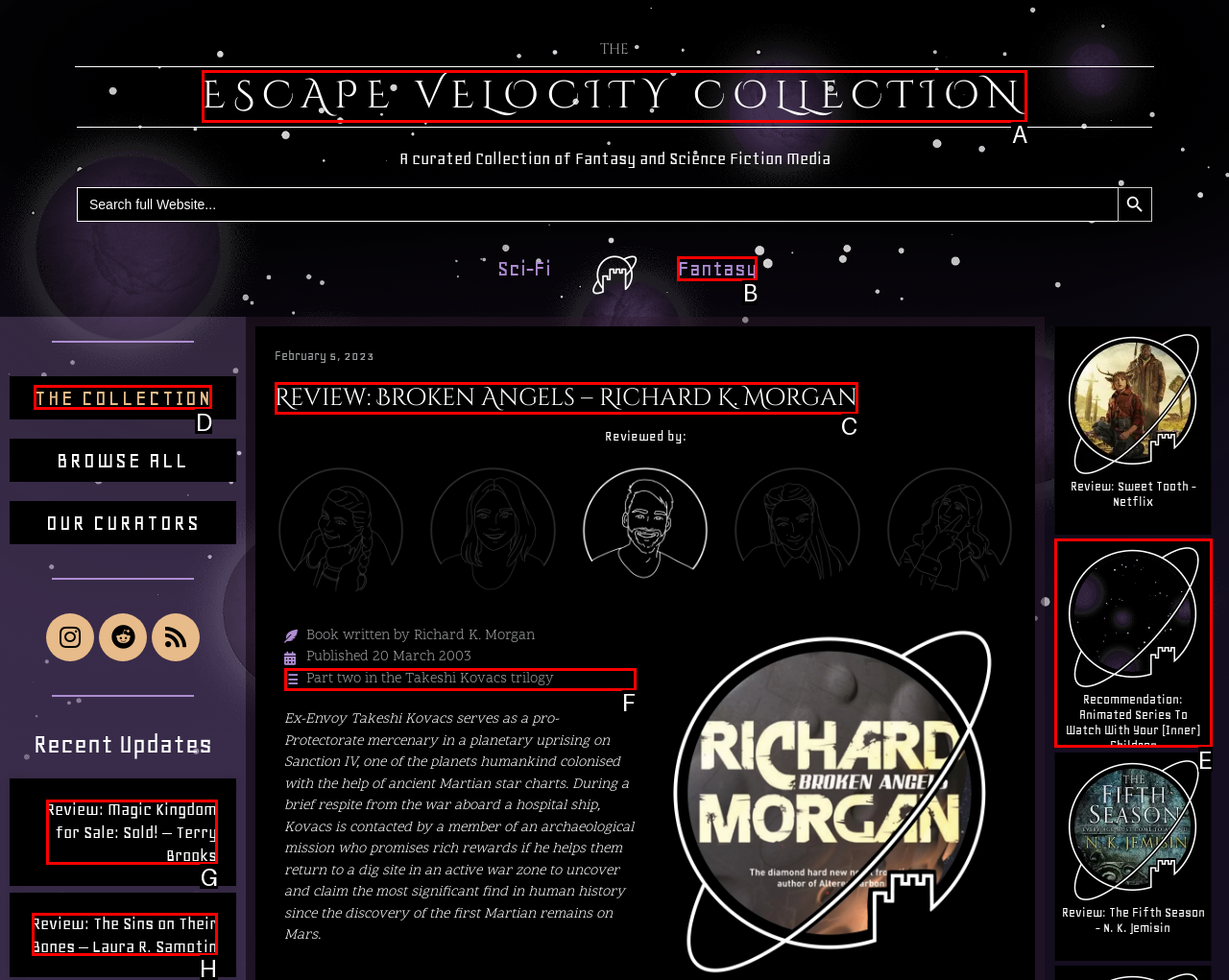Tell me which letter corresponds to the UI element that will allow you to Read review of Magic Kingdom for Sale: Sold!. Answer with the letter directly.

G